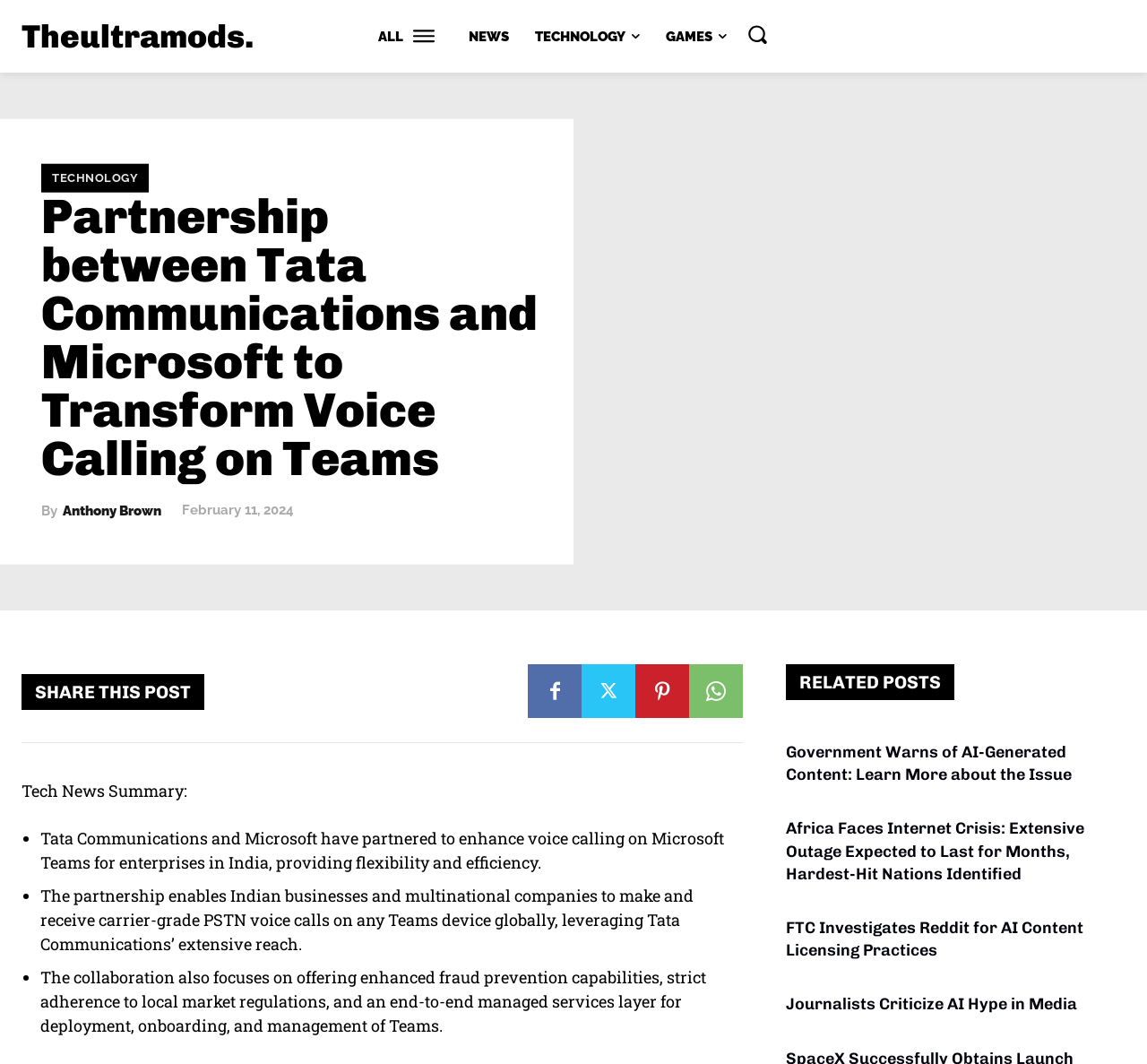Locate the bounding box coordinates of the element's region that should be clicked to carry out the following instruction: "Read related post about Government Warns of AI-Generated Content". The coordinates need to be four float numbers between 0 and 1, i.e., [left, top, right, bottom].

[0.685, 0.698, 0.935, 0.737]